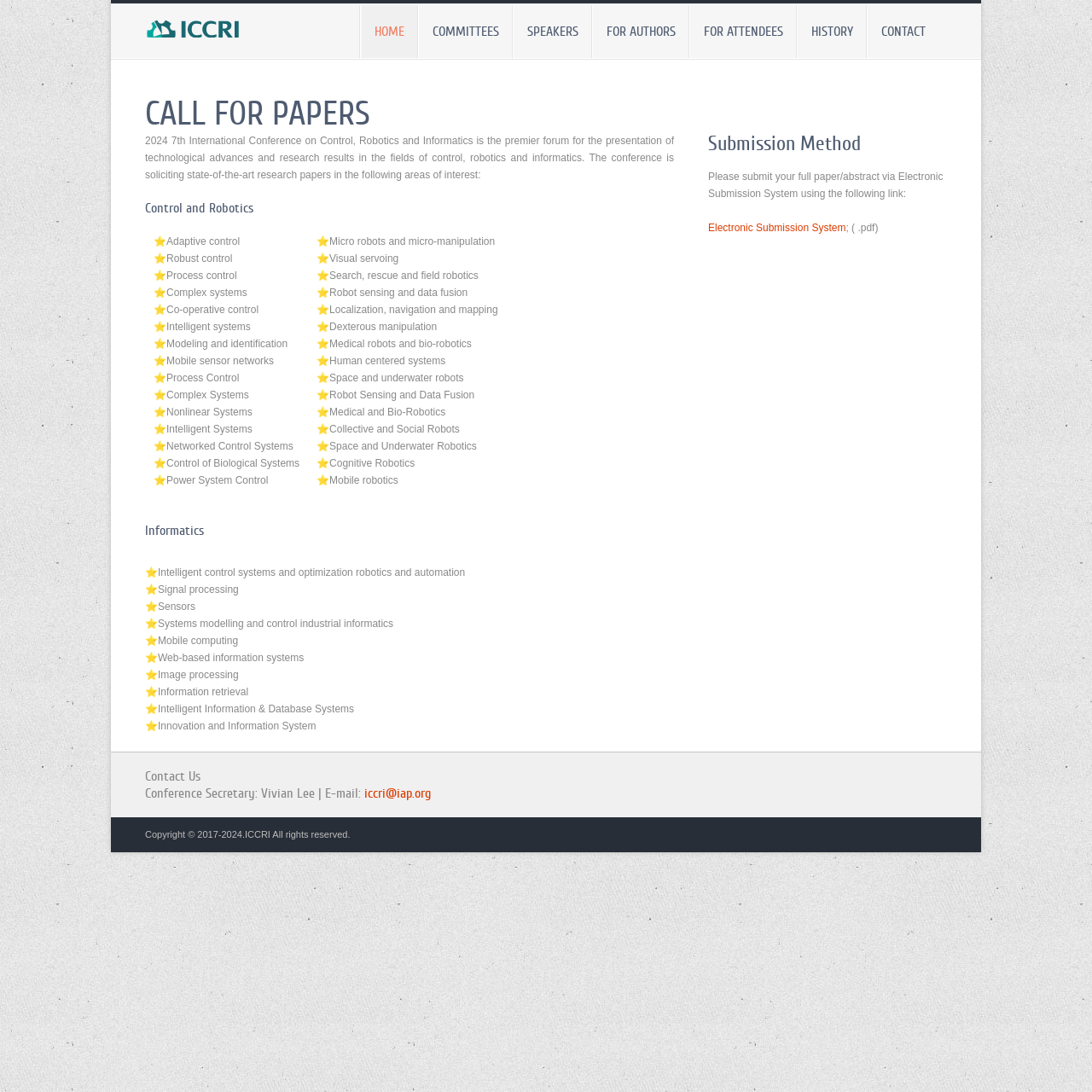Please identify the coordinates of the bounding box that should be clicked to fulfill this instruction: "Submit a paper via Electronic Submission System".

[0.648, 0.203, 0.775, 0.214]